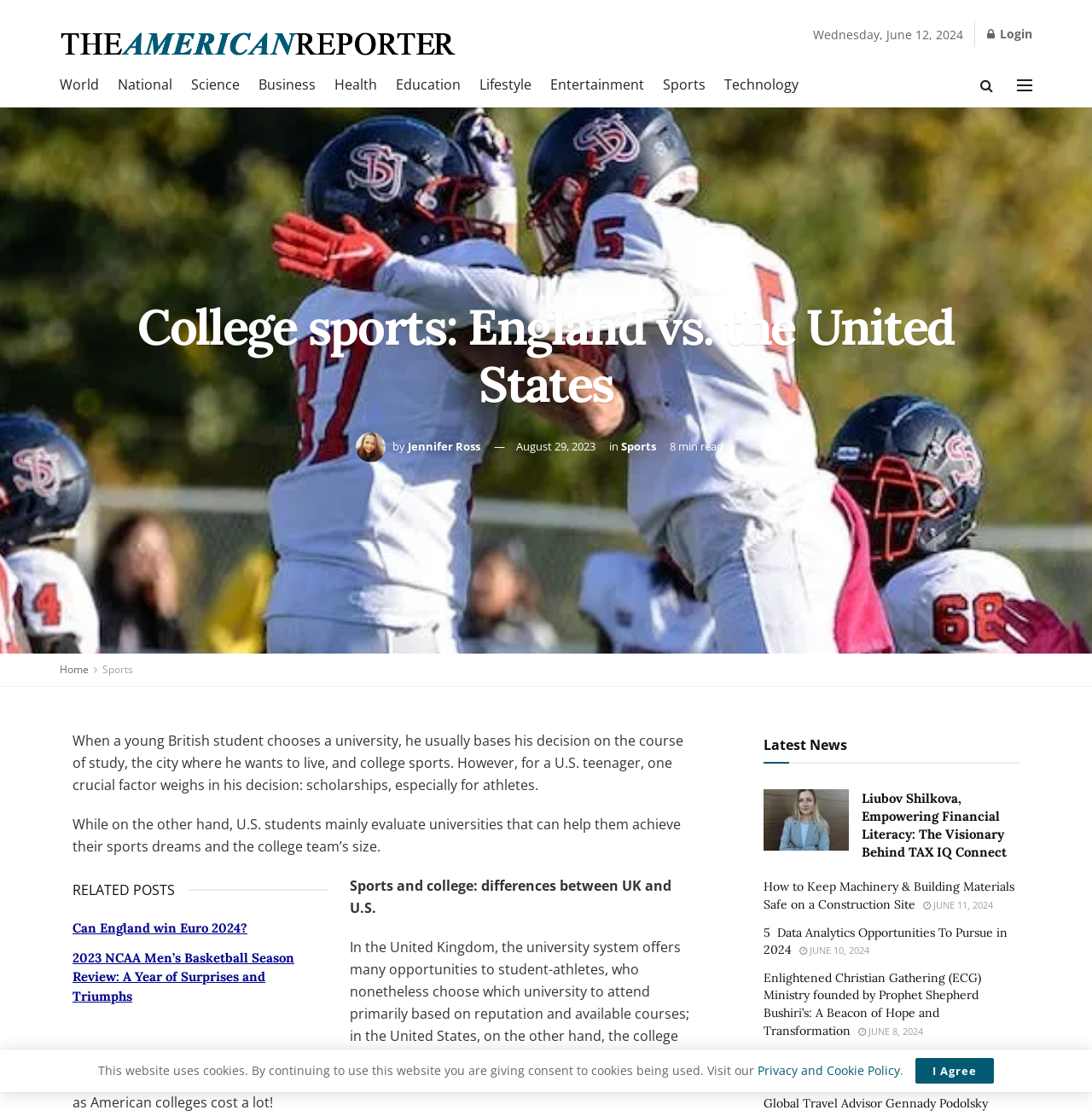What is the main topic of the article?
Examine the image and give a concise answer in one word or a short phrase.

College sports